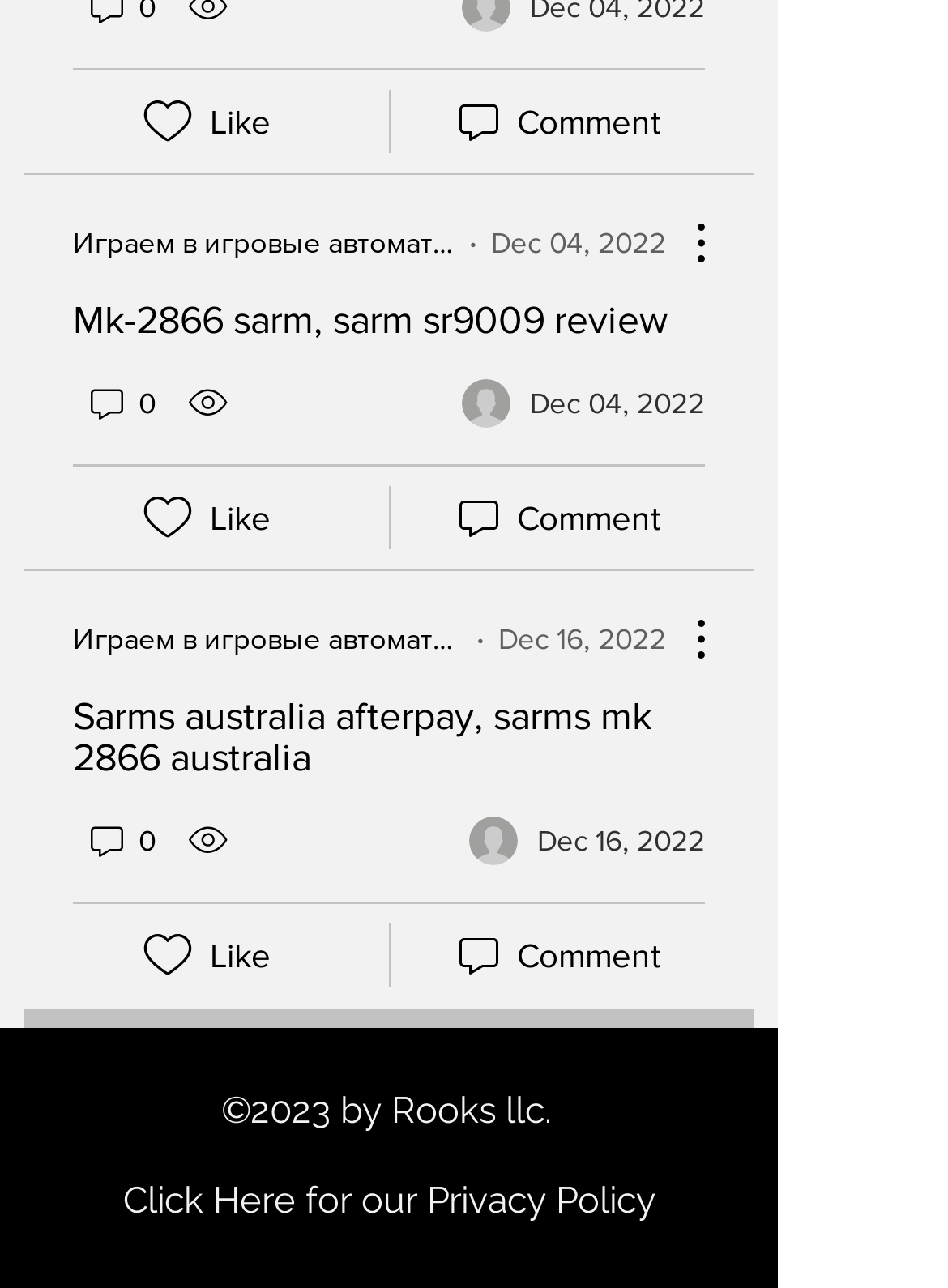Provide the bounding box coordinates of the UI element this sentence describes: "aria-label="Toggle navigation"".

None